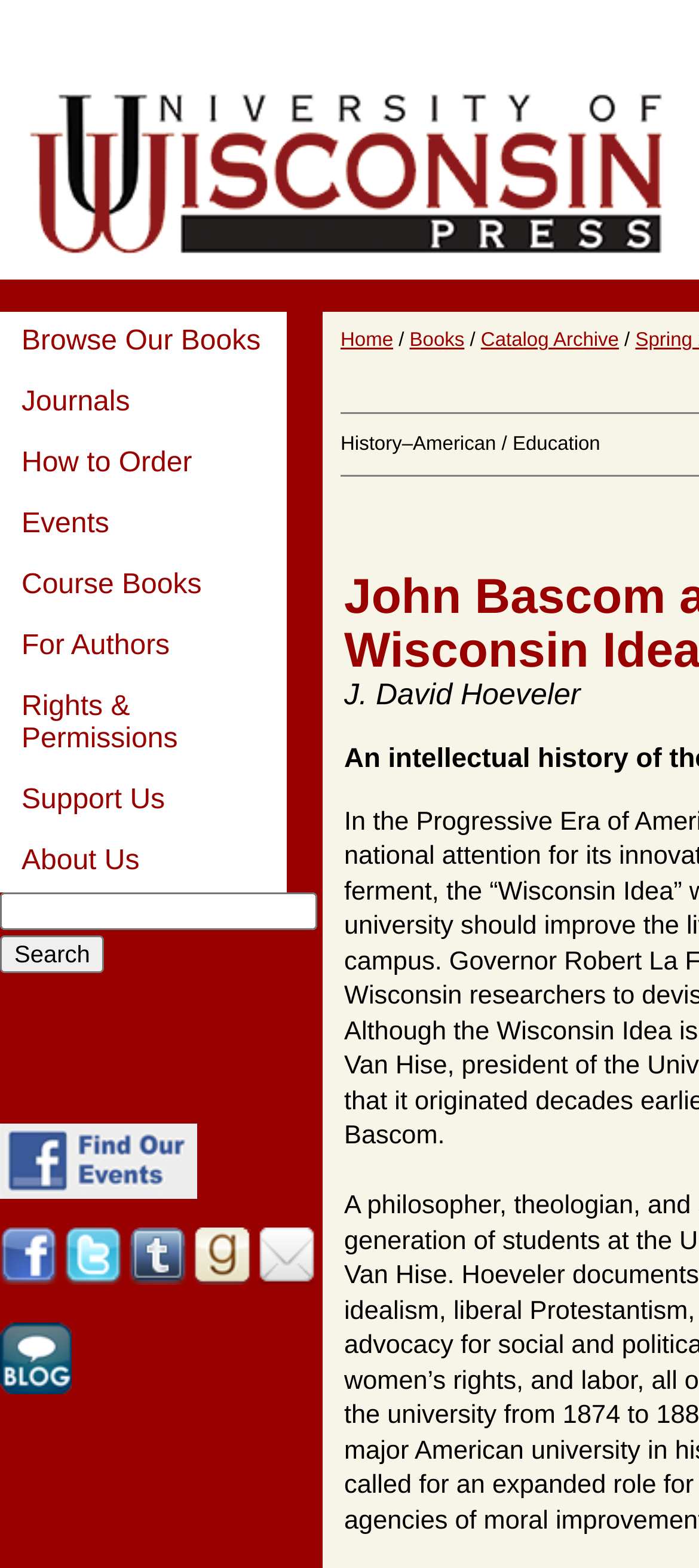Determine the bounding box coordinates for the area that should be clicked to carry out the following instruction: "Click the UW Press link".

[0.0, 0.163, 0.962, 0.183]